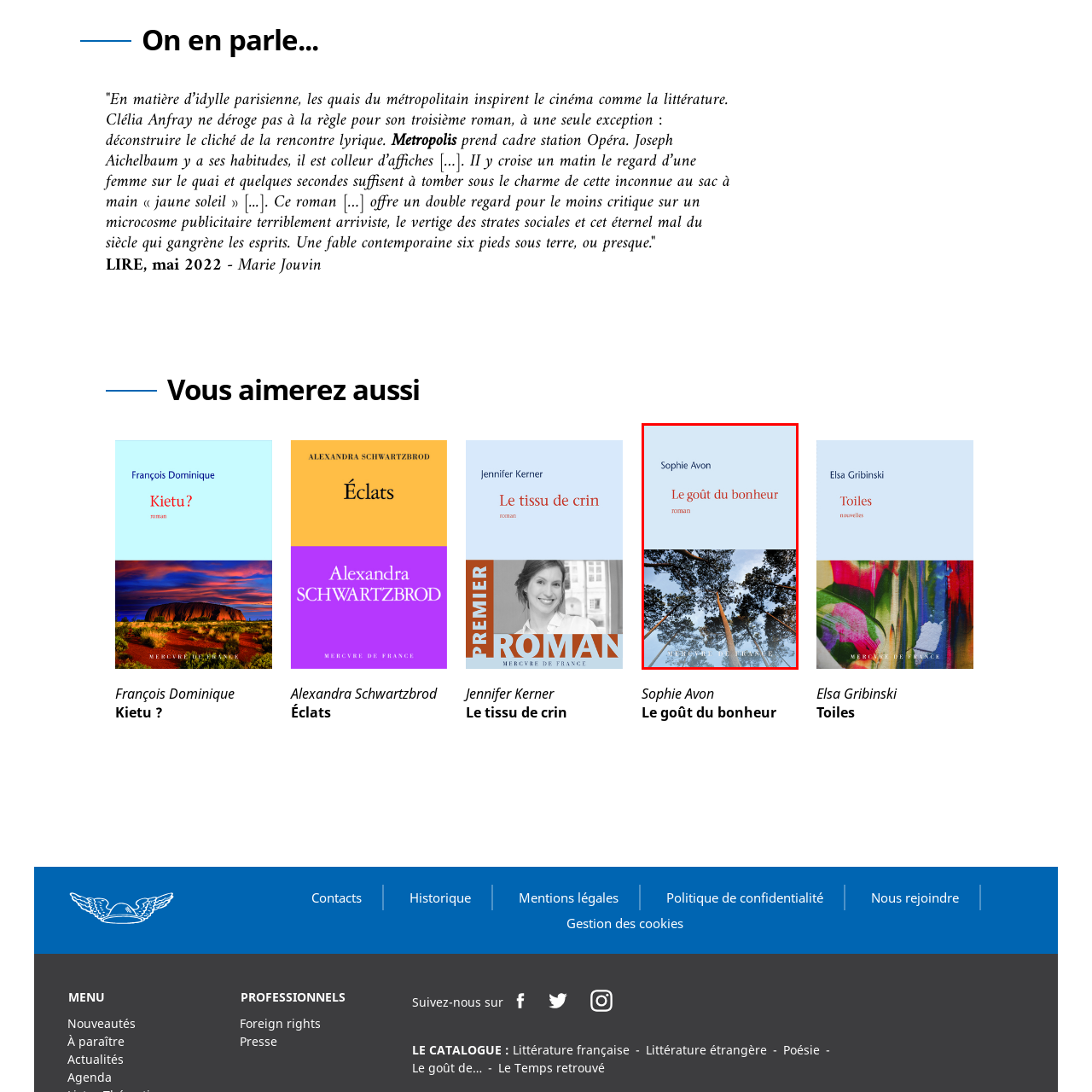Thoroughly describe the contents of the image enclosed in the red rectangle.

The image depicts the cover of the novel "Le goût du bonheur," written by Sophie Avon. The design features a serene backdrop of tall trees reaching toward a clear blue sky, creating a sense of tranquility and reflection. The title, prominently displayed in red, hints at themes of happiness and appreciation, while the author's name appears in a simple yet elegant font at the top. The cover's minimalistic aesthetic suggests a thoughtful narrative, inviting readers to explore the depths of joy and fulfillment found within the story. This visual representation captures the essence of the novel as both a literary work and a source of inspiration.